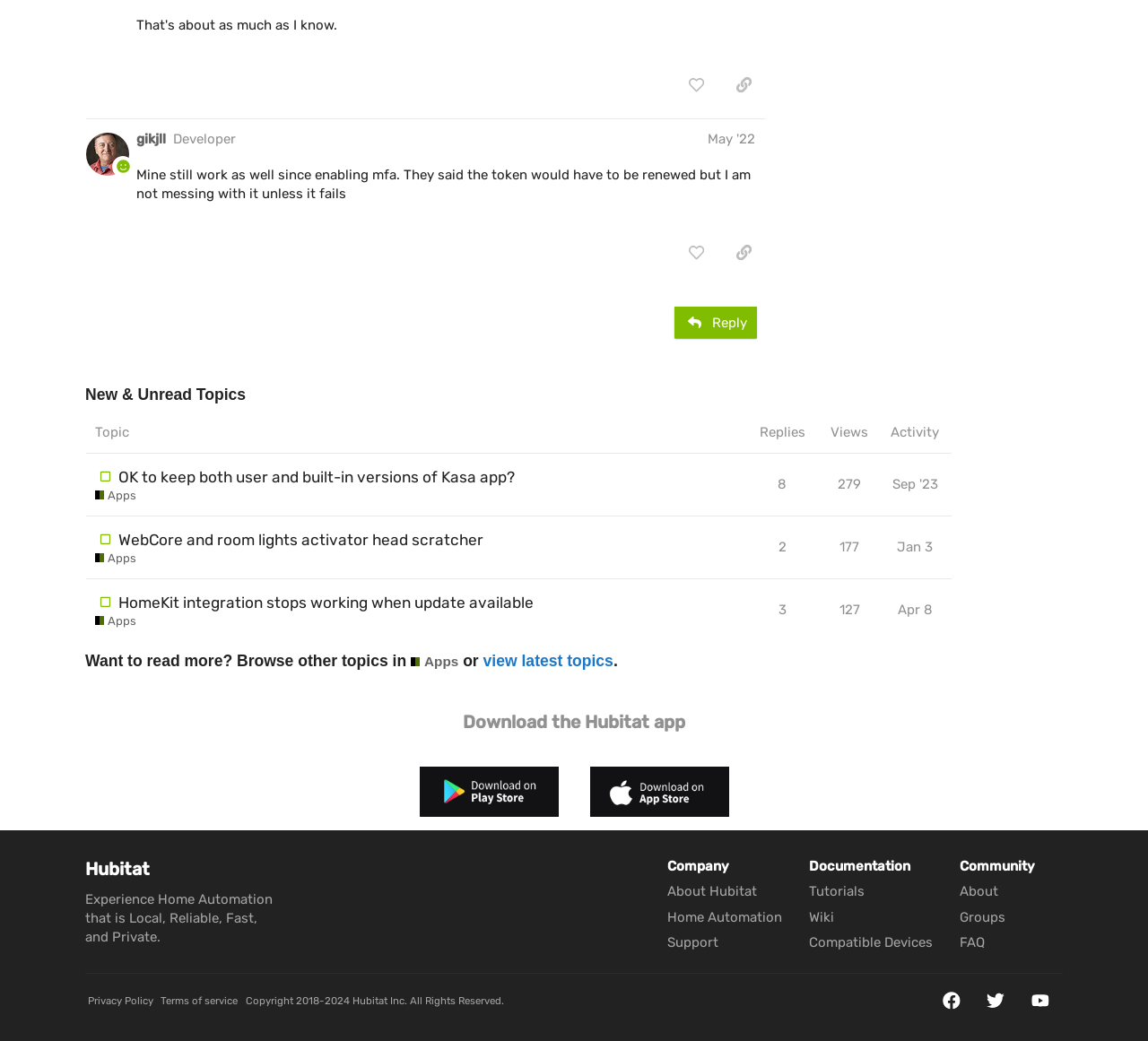Given the description of a UI element: "Compatible Devices", identify the bounding box coordinates of the matching element in the webpage screenshot.

[0.705, 0.898, 0.812, 0.913]